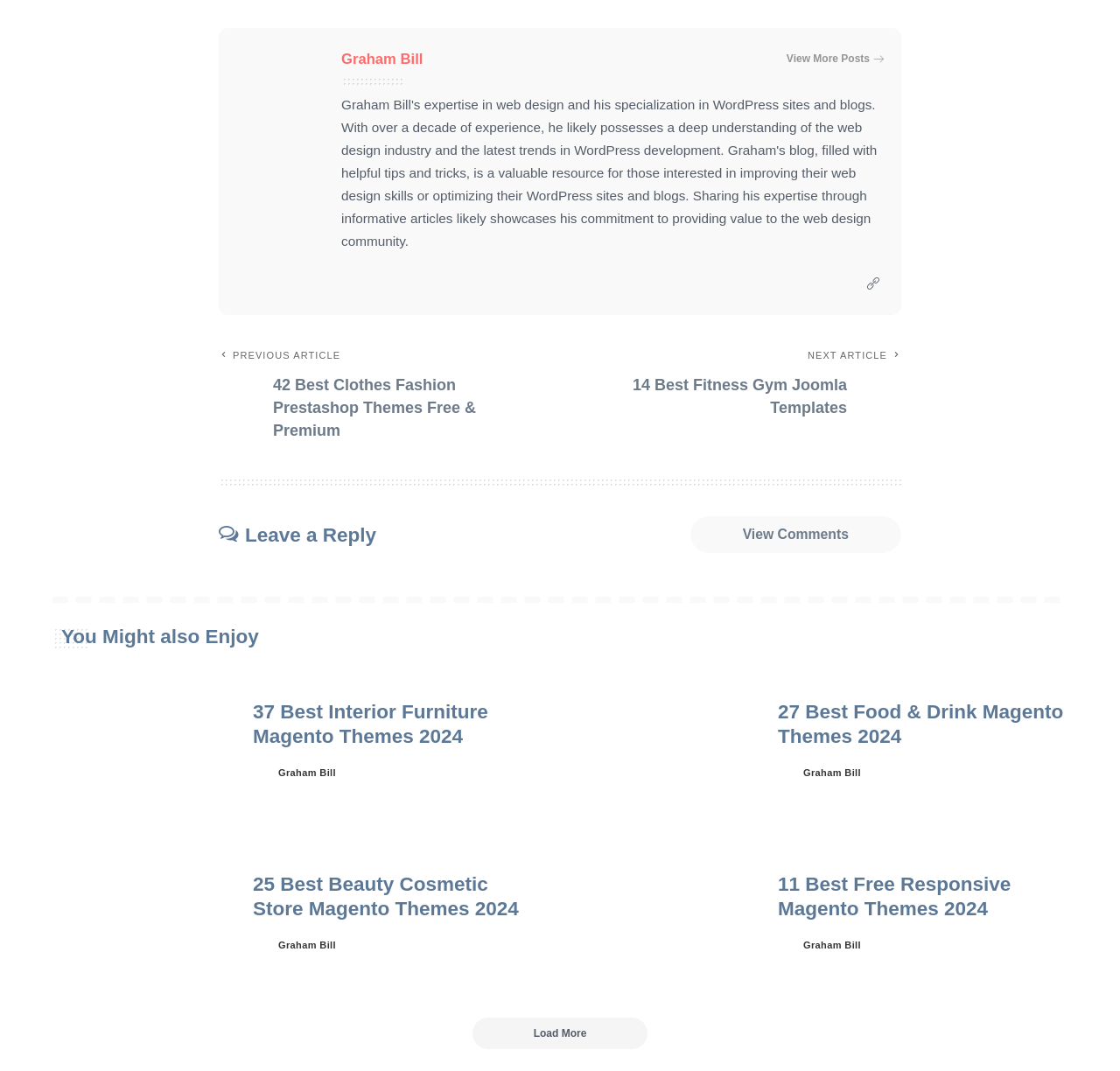How many articles are shown on this webpage?
Please describe in detail the information shown in the image to answer the question.

I counted the number of headings with a similar format 'X Best Y Magento Themes 2024' and found four of them, which suggests that there are four articles shown on this webpage.